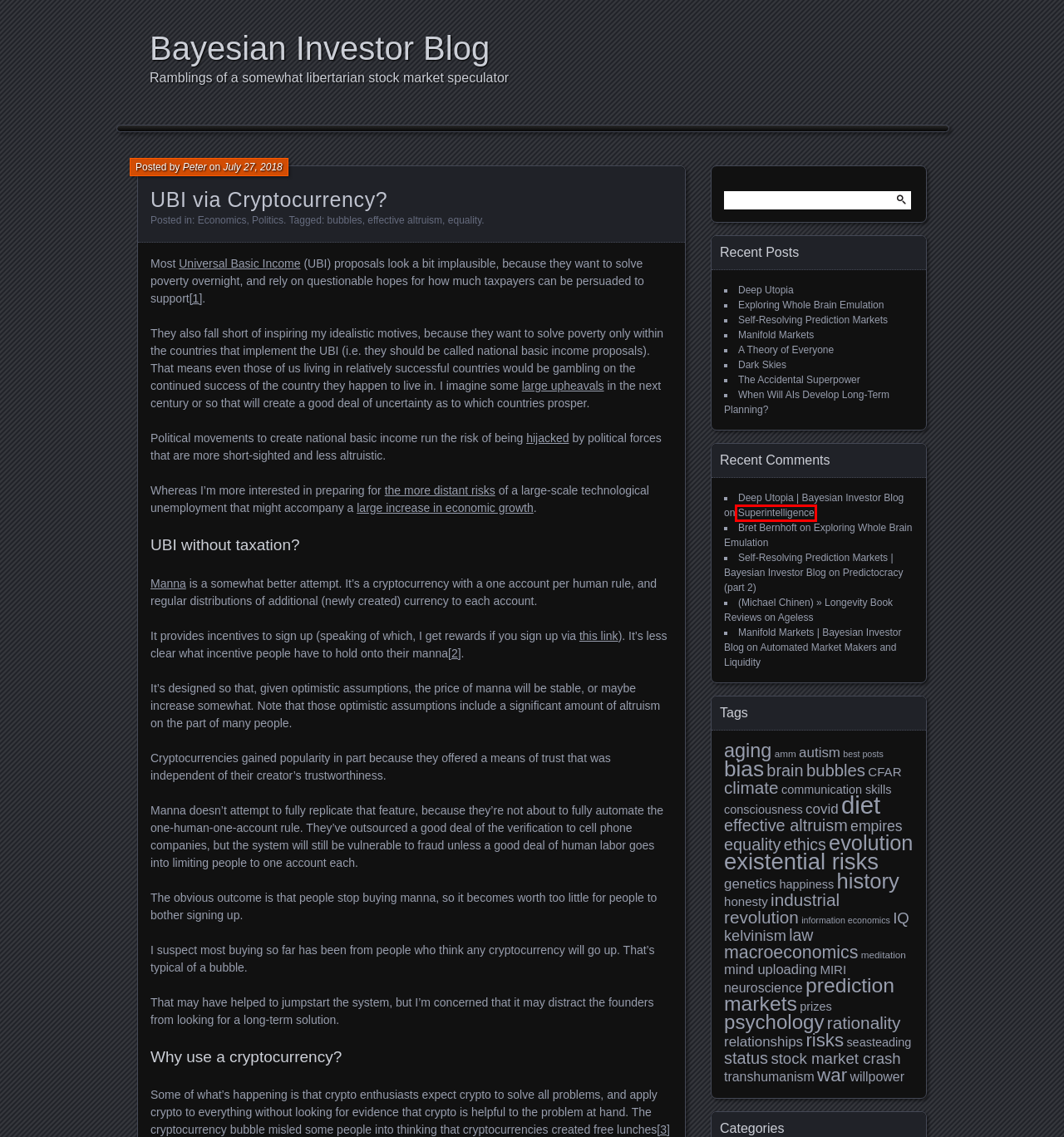Provided is a screenshot of a webpage with a red bounding box around an element. Select the most accurate webpage description for the page that appears after clicking the highlighted element. Here are the candidates:
A. law | Bayesian Investor Blog
B. brain | Bayesian Investor Blog
C. covid | Bayesian Investor Blog
D. kelvinism | Bayesian Investor Blog
E. prizes | Bayesian Investor Blog
F. Superintelligence | Bayesian Investor Blog
G. transhumanism | Bayesian Investor Blog
H. effective altruism | Bayesian Investor Blog

F